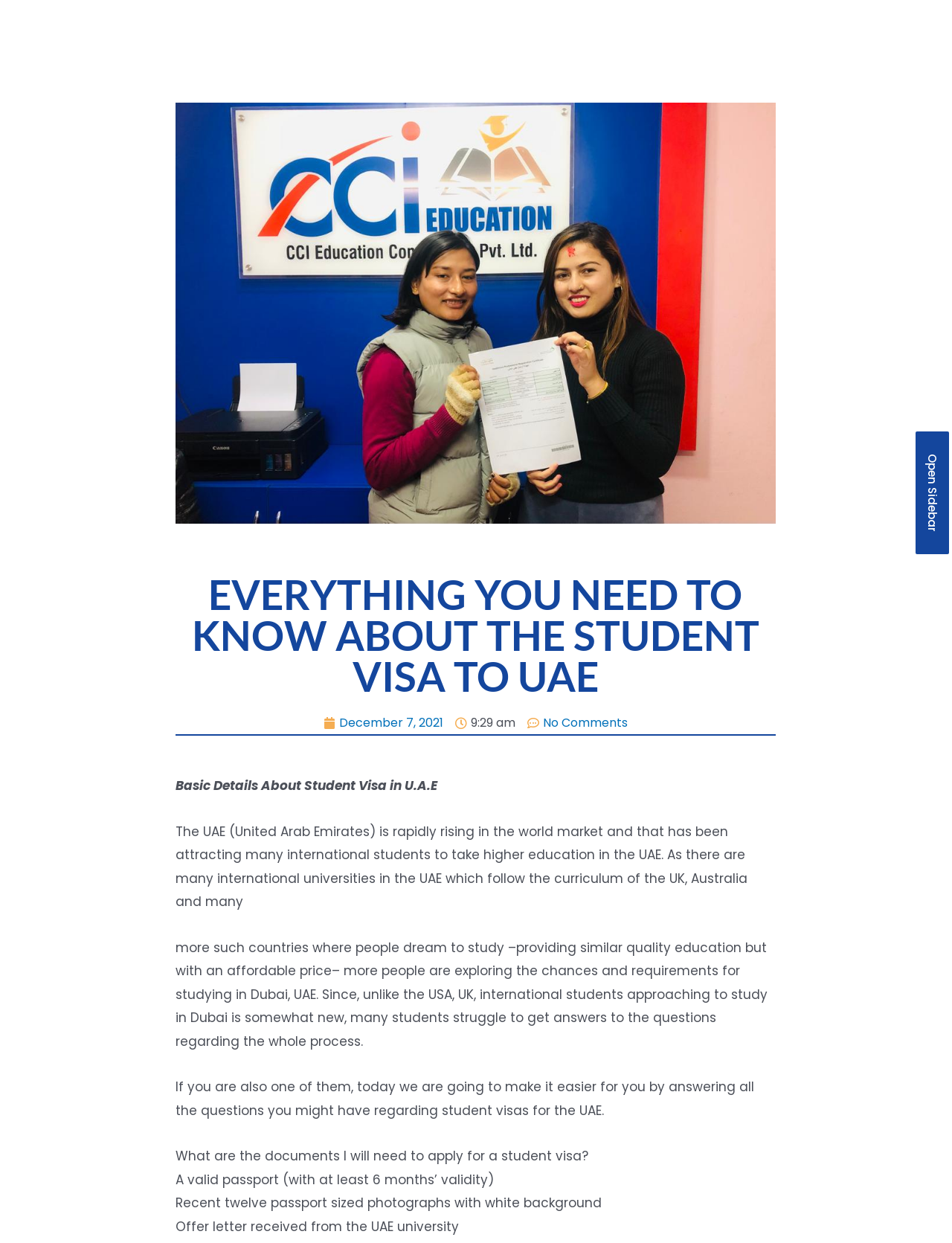Using details from the image, please answer the following question comprehensively:
What is the time mentioned in the webpage?

The webpage displays the time '9:29 am' which is likely the time when the article was published or updated.